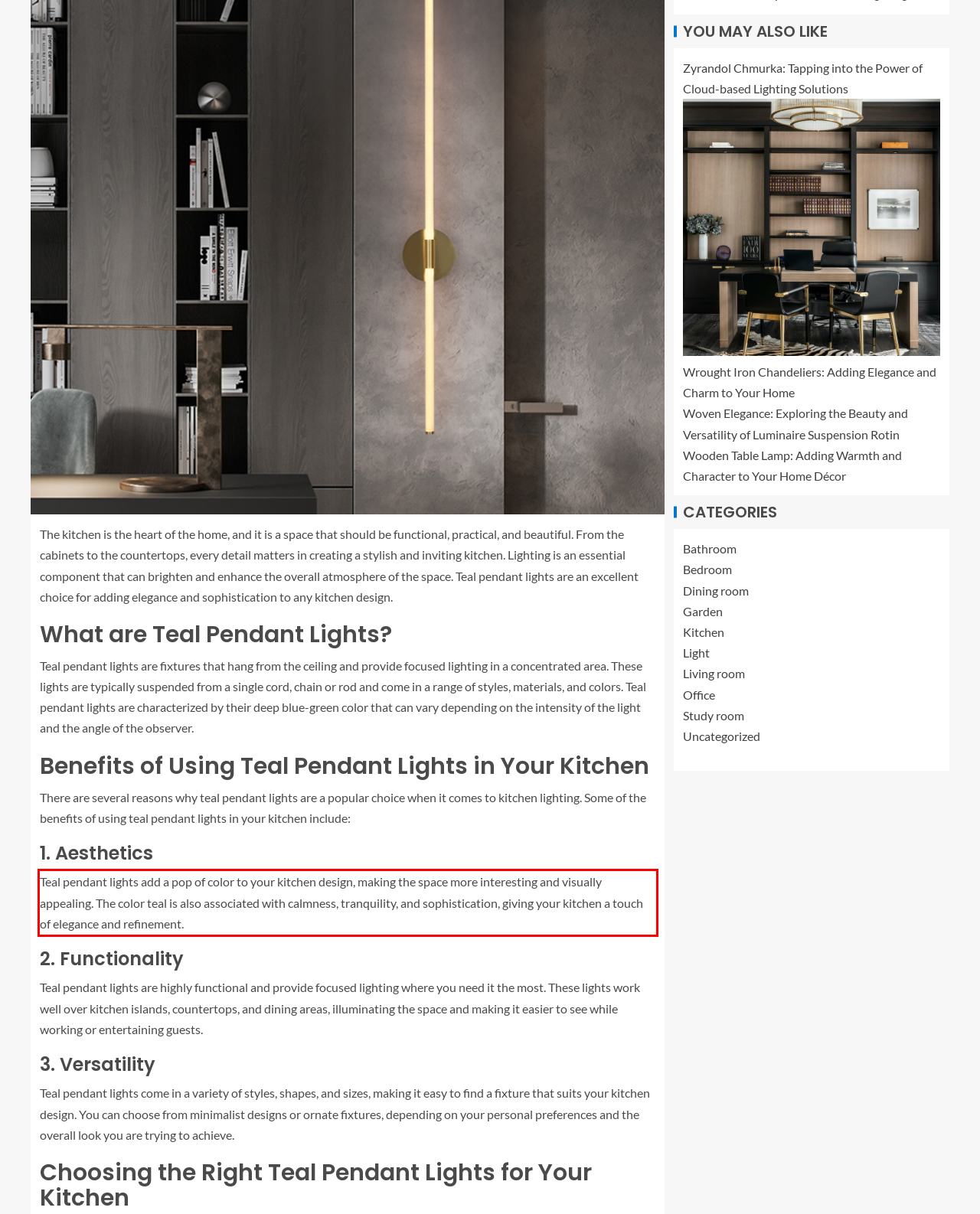Observe the screenshot of the webpage that includes a red rectangle bounding box. Conduct OCR on the content inside this red bounding box and generate the text.

Teal pendant lights add a pop of color to your kitchen design, making the space more interesting and visually appealing. The color teal is also associated with calmness, tranquility, and sophistication, giving your kitchen a touch of elegance and refinement.